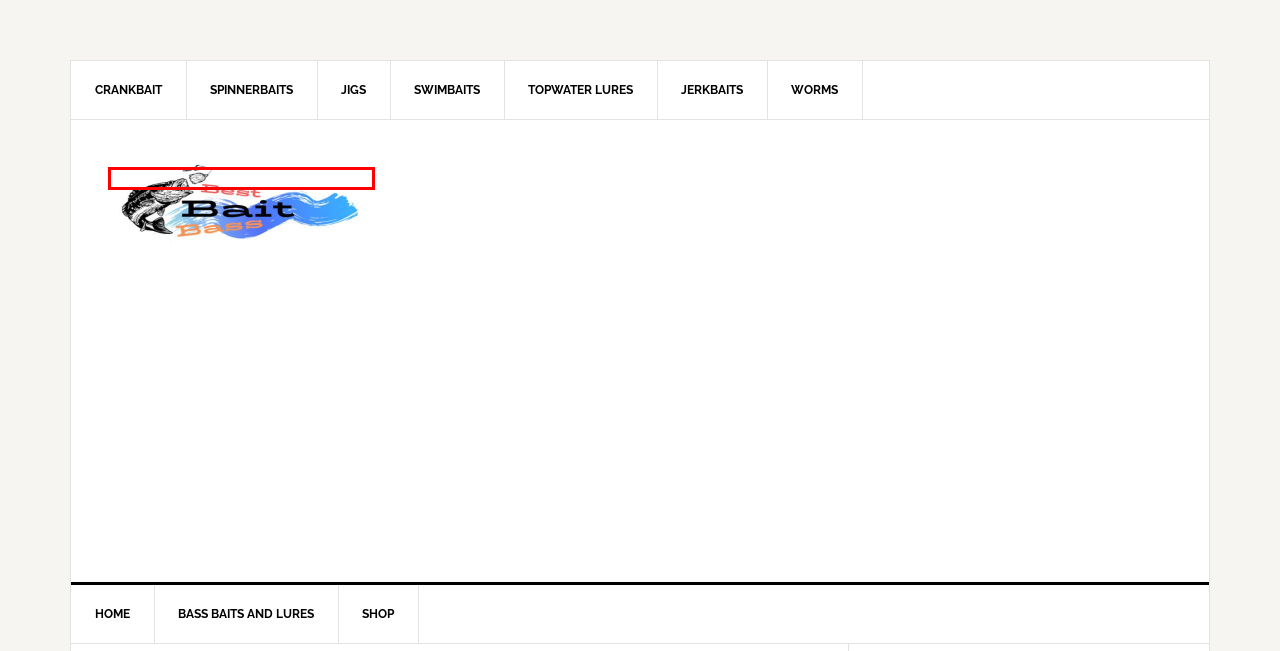Given a screenshot of a webpage, locate the red bounding box and extract the text it encloses.

BEST BASS BAITS, LURES - BEST SPINNING REELS - BEST RODS AND BEST LINES FOR BASS. EVERYTHING FOR BASS FISHING